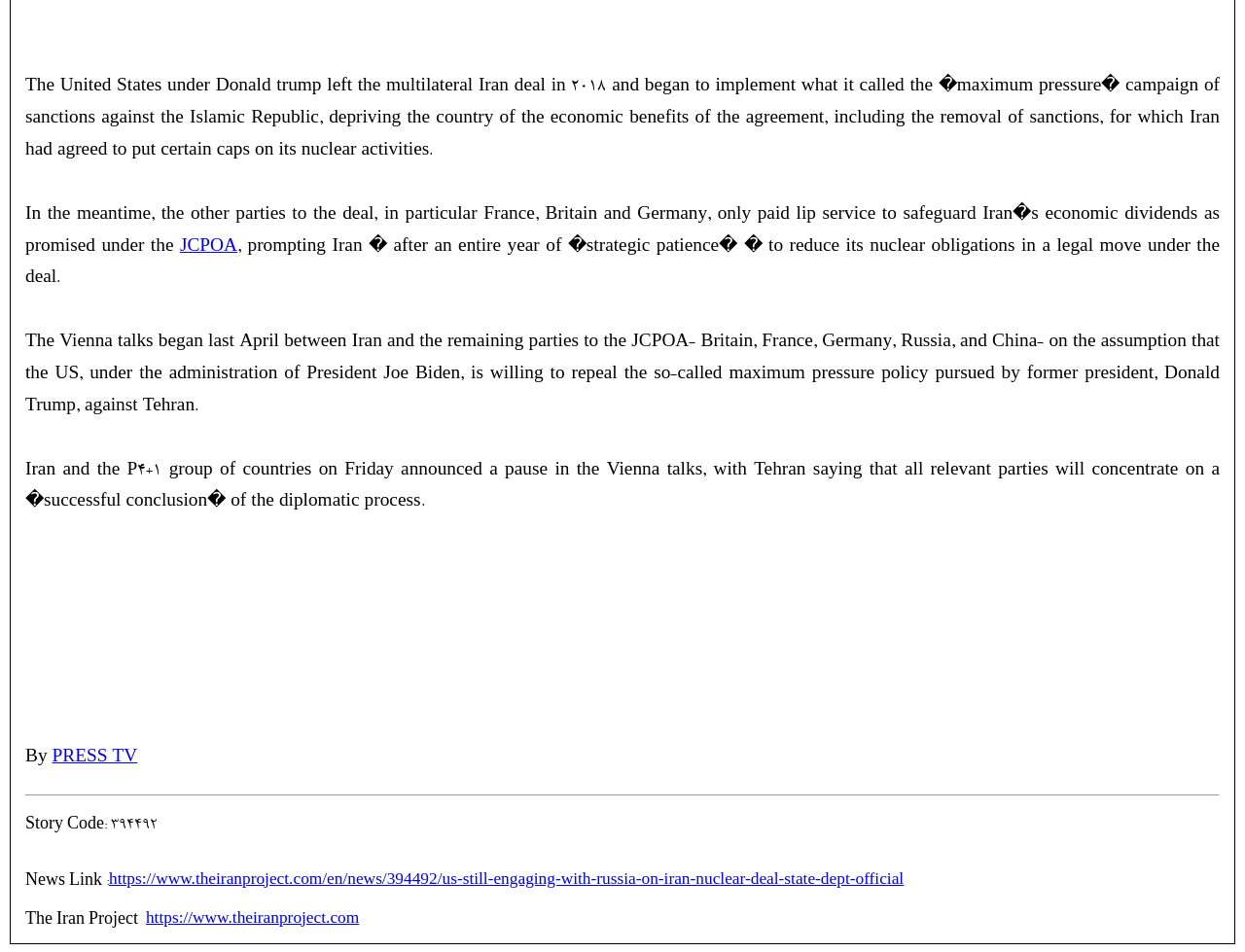Refer to the image and provide a thorough answer to this question:
What is the purpose of the Vienna talks?

The article states that the Vienna talks began with the assumption that the US, under the administration of President Joe Biden, is willing to repeal the so-called maximum pressure policy pursued by former president, Donald Trump, against Tehran.